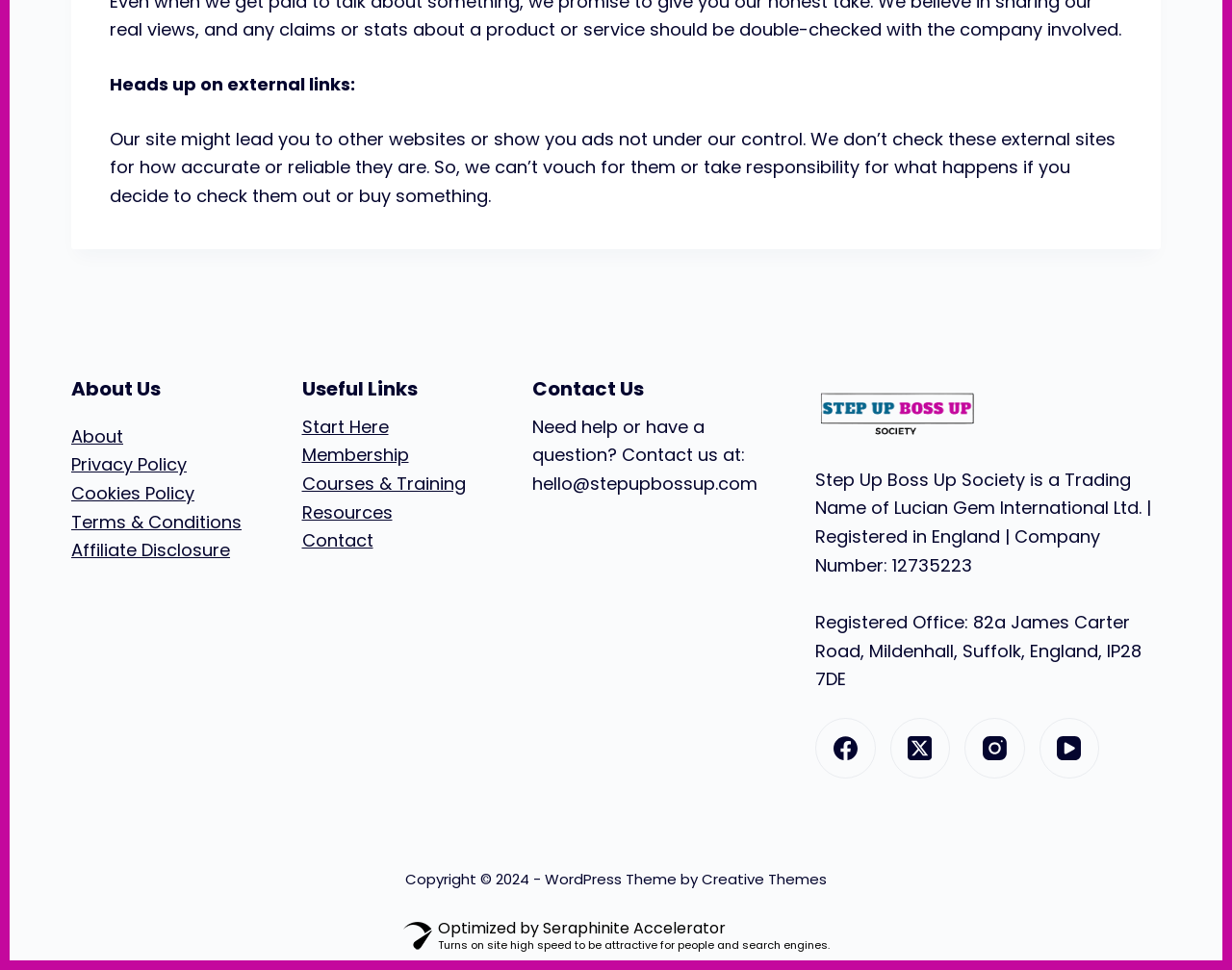Find the bounding box coordinates of the area to click in order to follow the instruction: "Read the Terms & Conditions".

[0.058, 0.525, 0.196, 0.55]